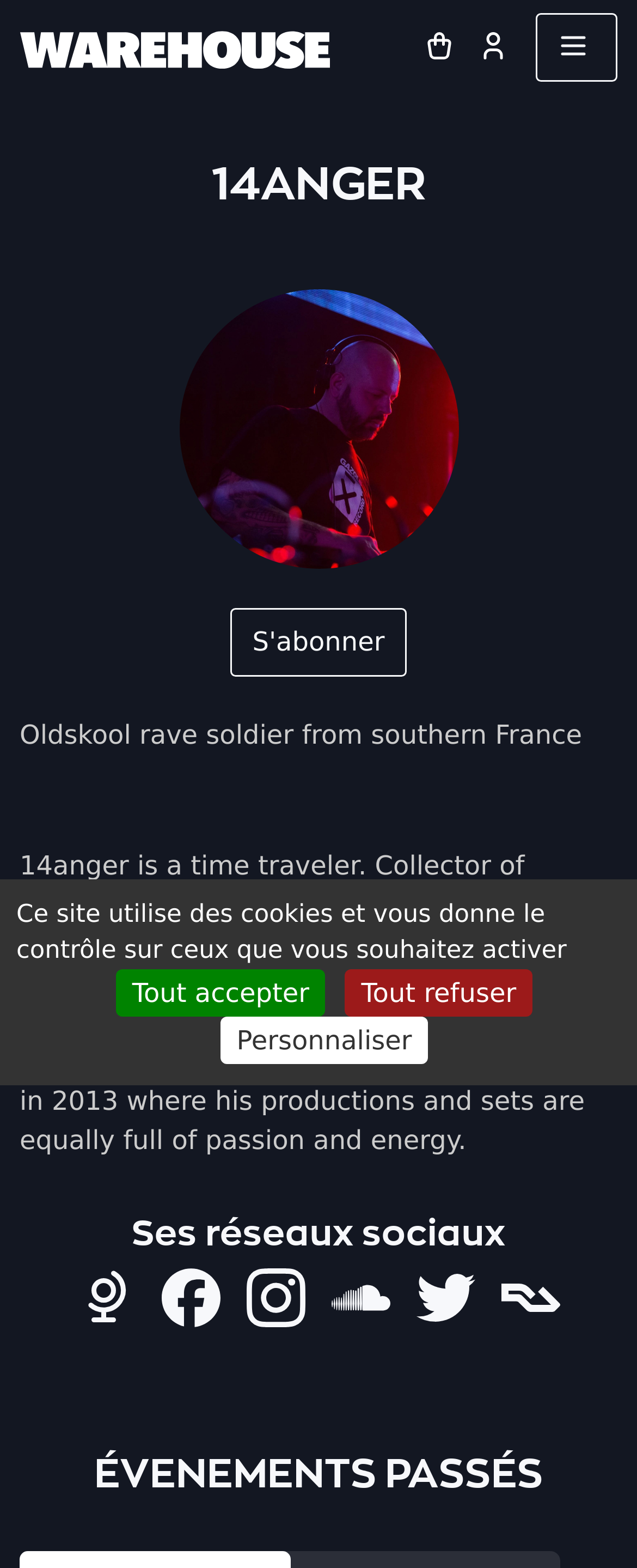How many social media links are available for 14anger?
Look at the image and provide a detailed response to the question.

The number of social media links available for 14anger can be counted from the links provided under the 'Ses réseaux sociaux' section, which includes links to Website, Facebook, Instagram, SoundCloud, Twitter, and Resident Advisor, totaling 6 links.